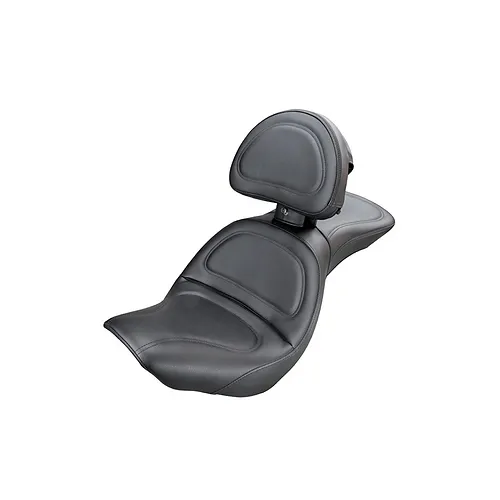Explain what is happening in the image with elaborate details.

The image showcases the **1996-2003 FXDWG Dyna Wide Glide Explorer™ Ultimate Comfort Seat**. This premium motorcycle seat features a sleek design with deep, wide contours that provide excellent support for both the rider and passenger, ensuring comfort during long rides. The seat is crafted with SaddleGel™, known for its superior comfort derived from technology originally developed for medical applications. The unique SaddleHyde™ covering allows for optimal stretch, enhancing the overall seating experience. Ideal for touring, this seat combines stylish aesthetics with functionality, making it a perfect addition for motorcycle enthusiasts planning their next adventure.